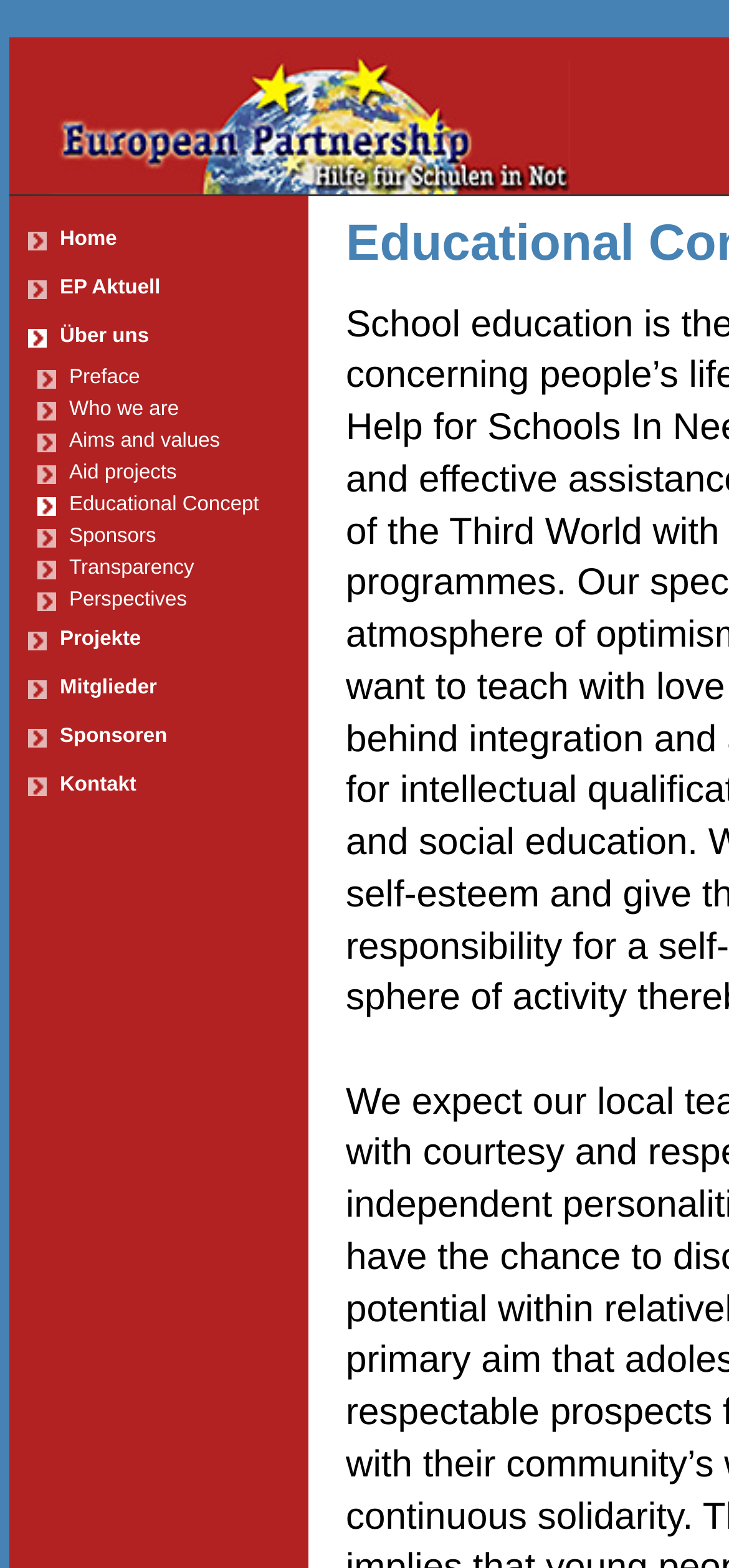Indicate the bounding box coordinates of the clickable region to achieve the following instruction: "contact us."

[0.038, 0.493, 0.187, 0.508]